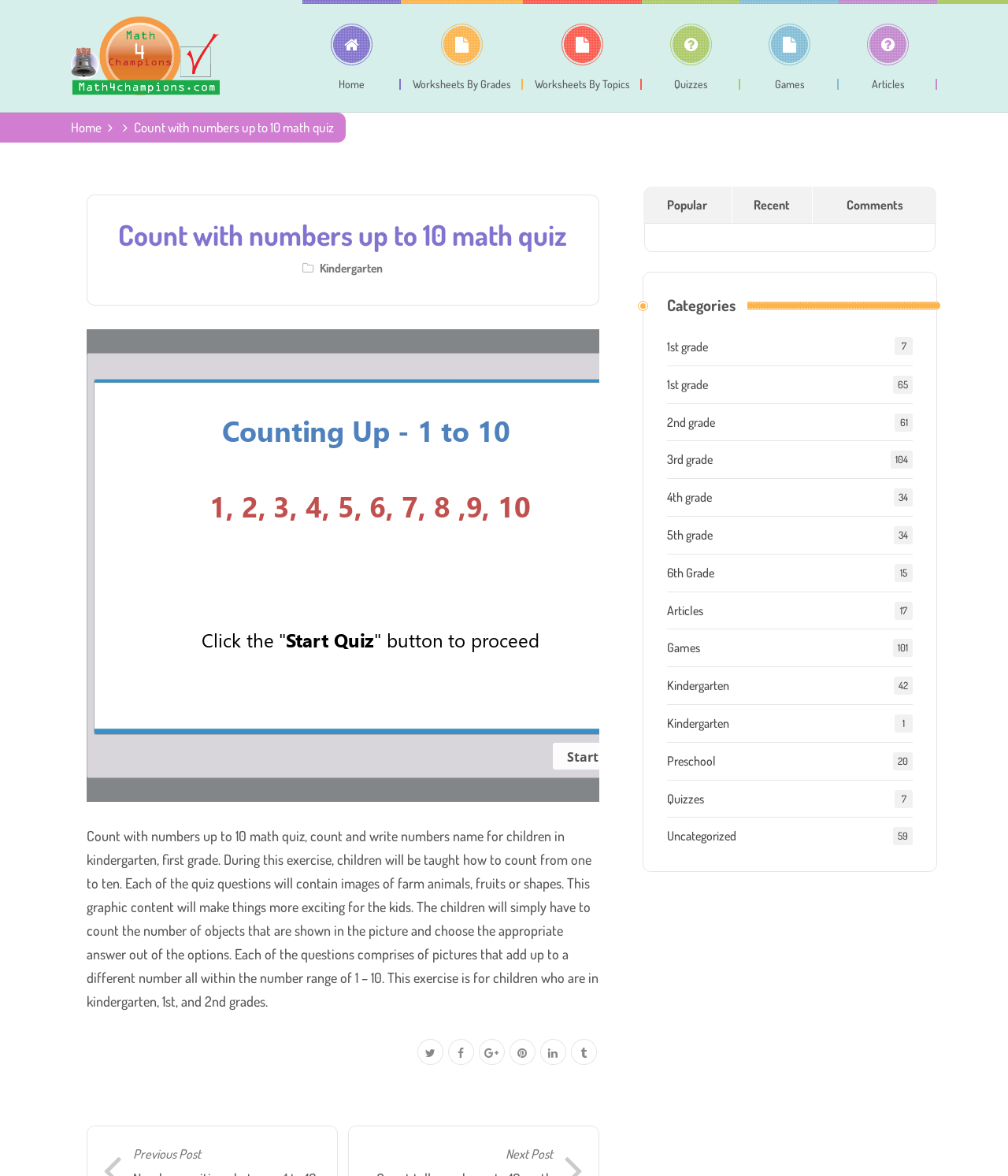Locate the UI element described by Quizzes in the provided webpage screenshot. Return the bounding box coordinates in the format (top-left x, top-left y, bottom-right x, bottom-right y), ensuring all values are between 0 and 1.

[0.662, 0.672, 0.699, 0.686]